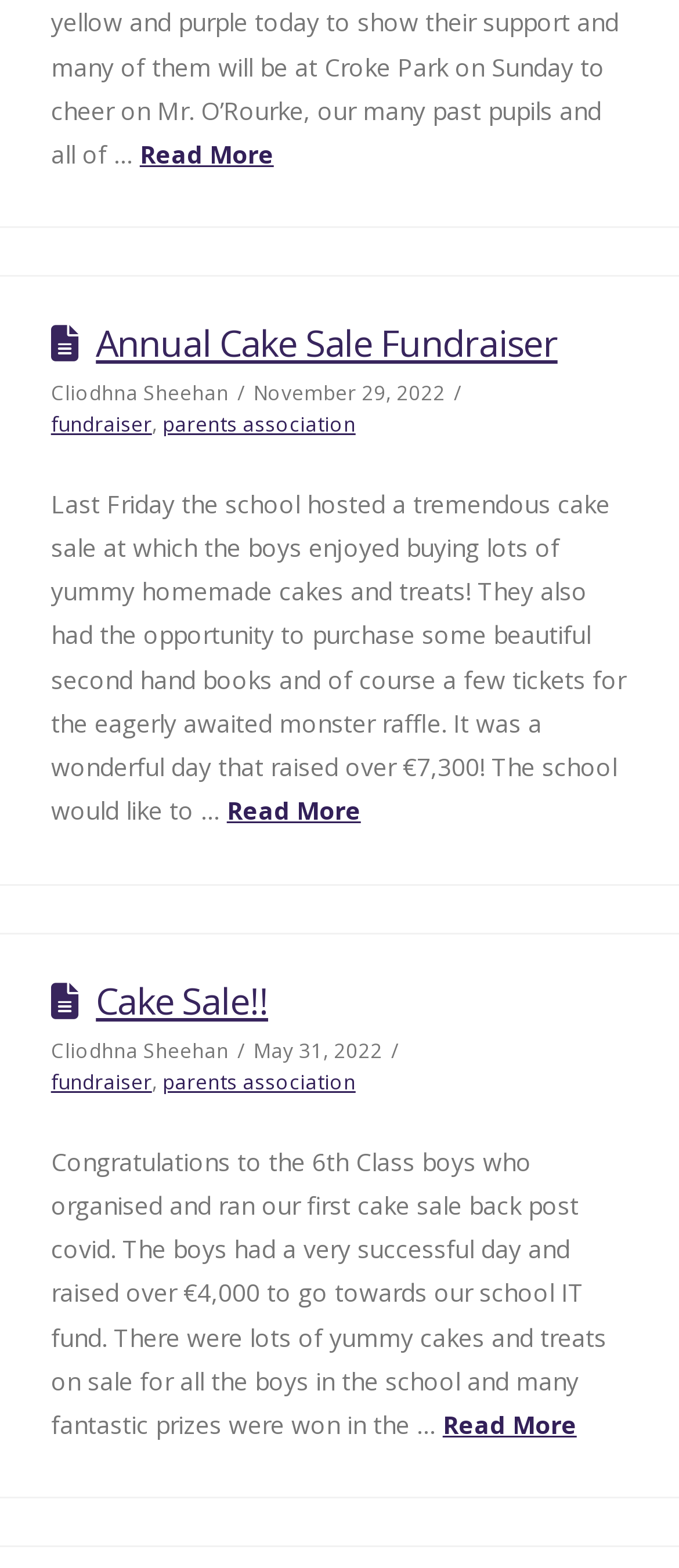Bounding box coordinates are given in the format (top-left x, top-left y, bottom-right x, bottom-right y). All values should be floating point numbers between 0 and 1. Provide the bounding box coordinate for the UI element described as: Read More

[0.334, 0.506, 0.531, 0.527]